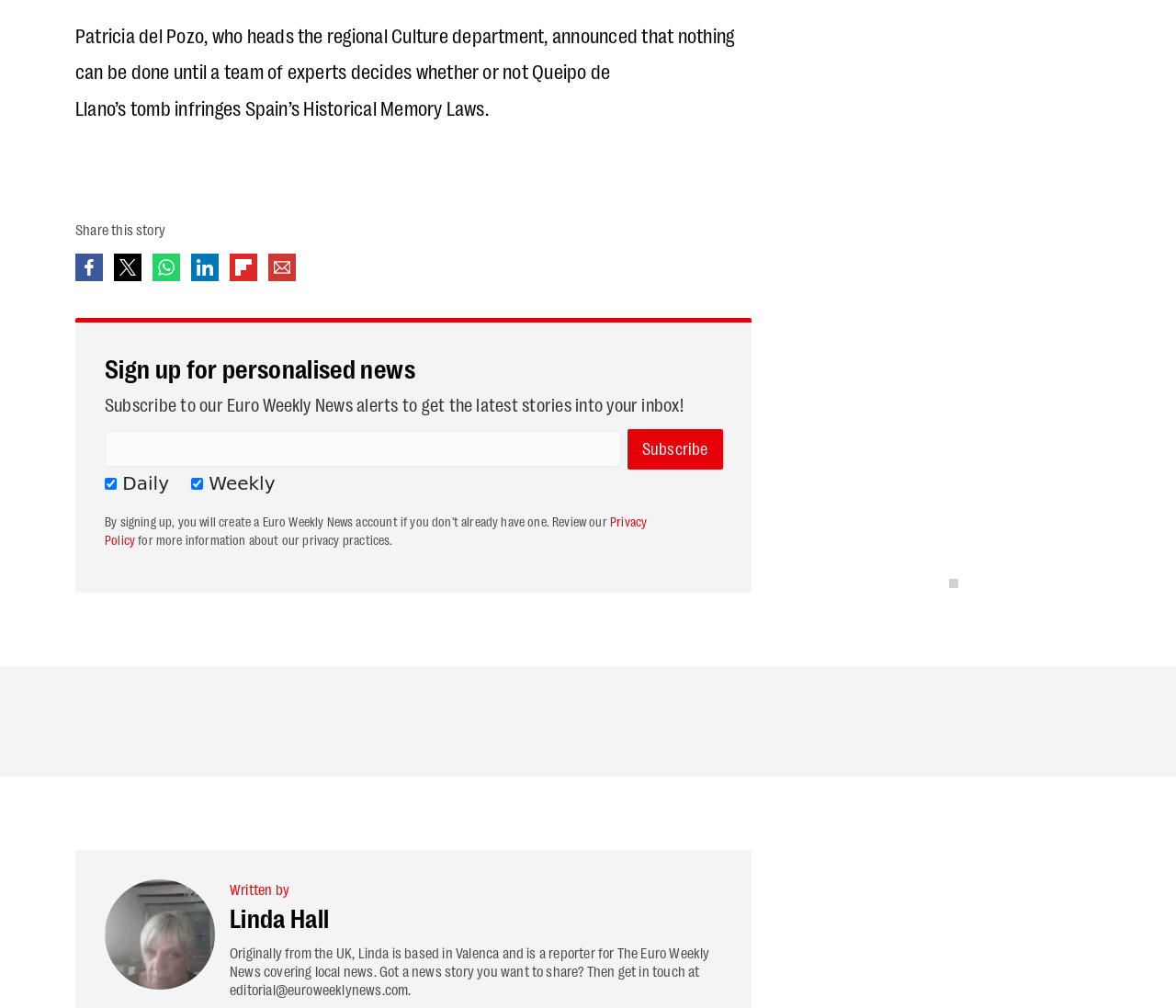Determine the bounding box coordinates for the HTML element described here: "share on Twitter".

[0.097, 0.252, 0.12, 0.279]